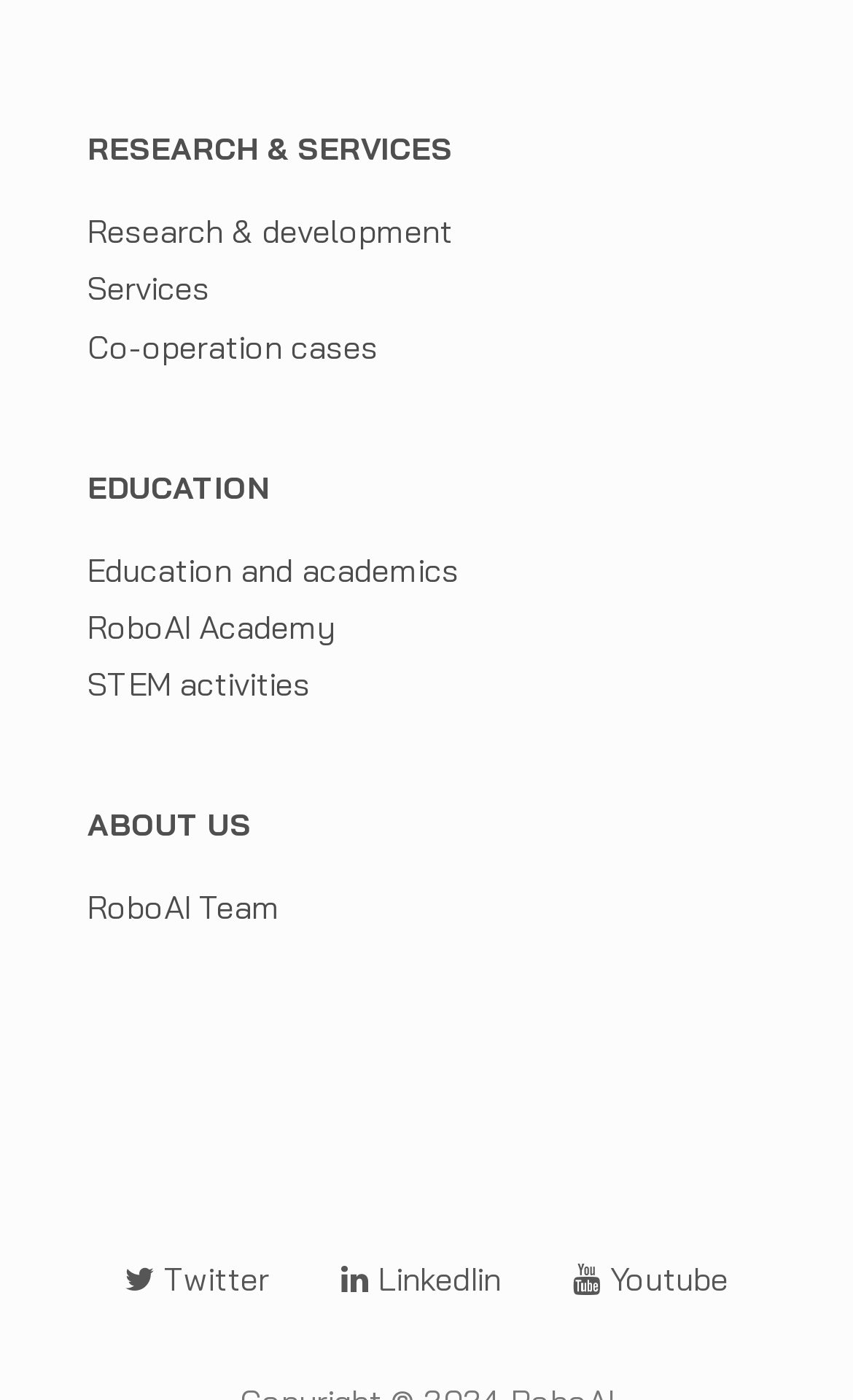What is the first link under 'Research & Services'?
Based on the image, provide your answer in one word or phrase.

Research & development